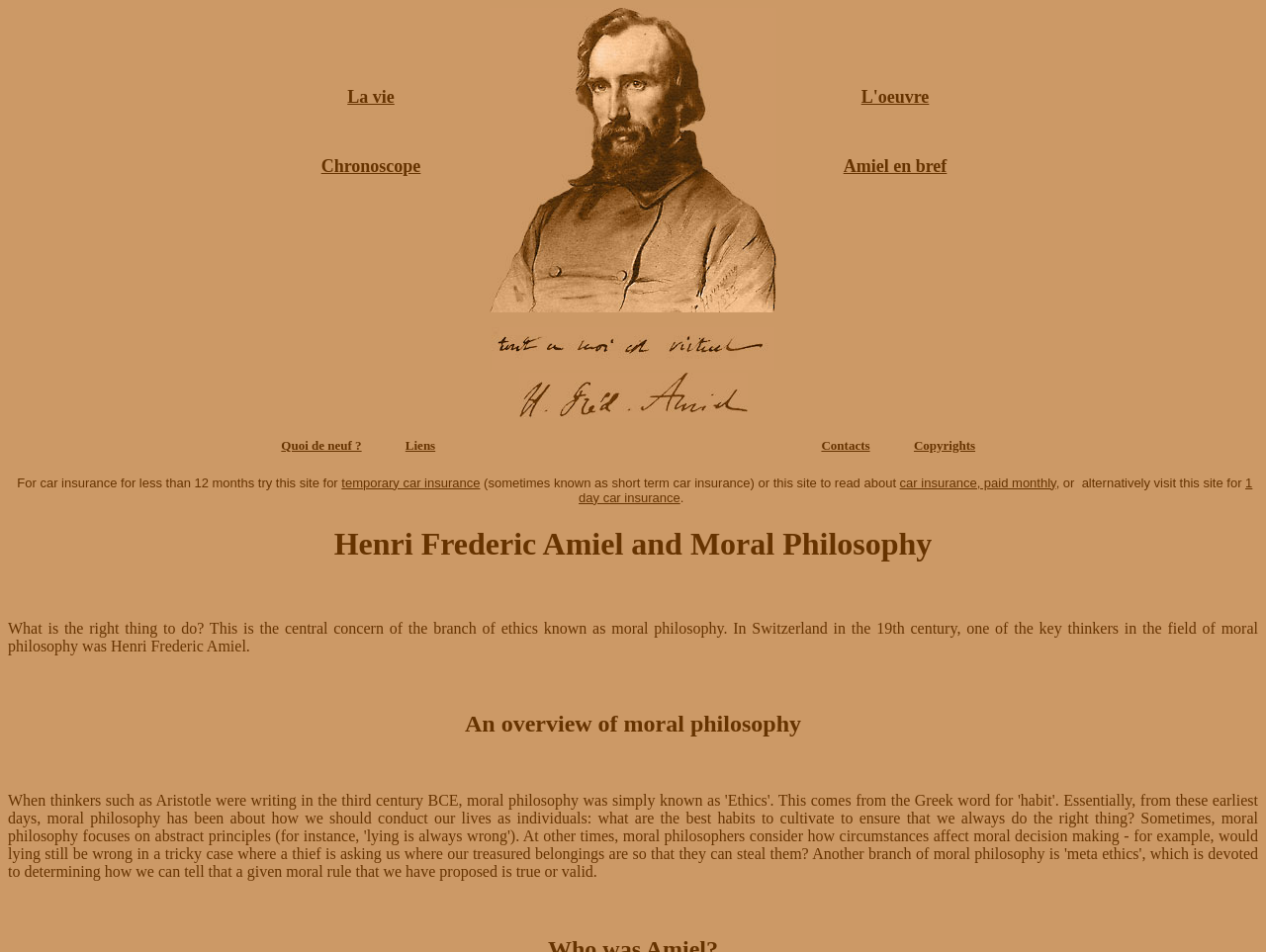Determine the bounding box of the UI component based on this description: "temporary car insurance". The bounding box coordinates should be four float values between 0 and 1, i.e., [left, top, right, bottom].

[0.27, 0.499, 0.379, 0.515]